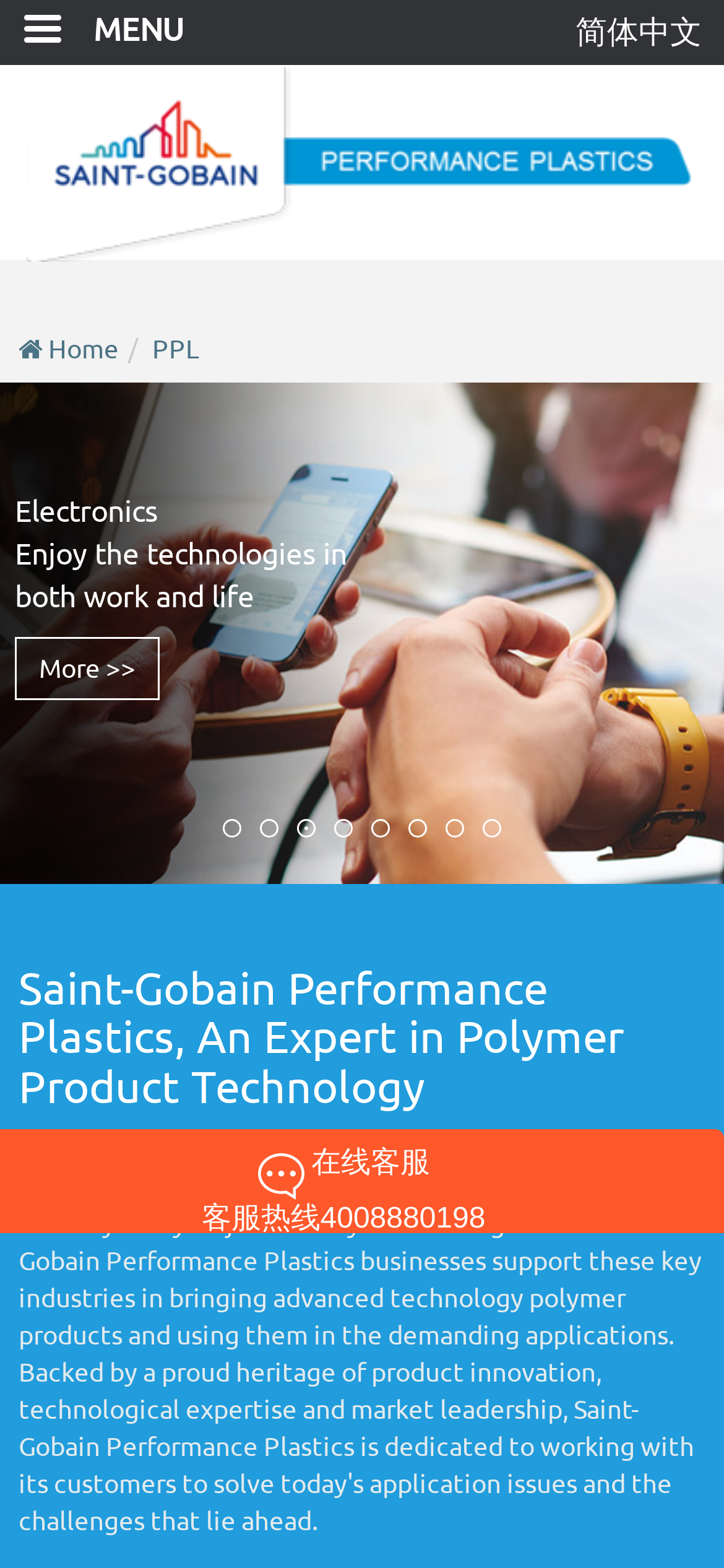What is the language option available on the webpage? Using the information from the screenshot, answer with a single word or phrase.

简体中文